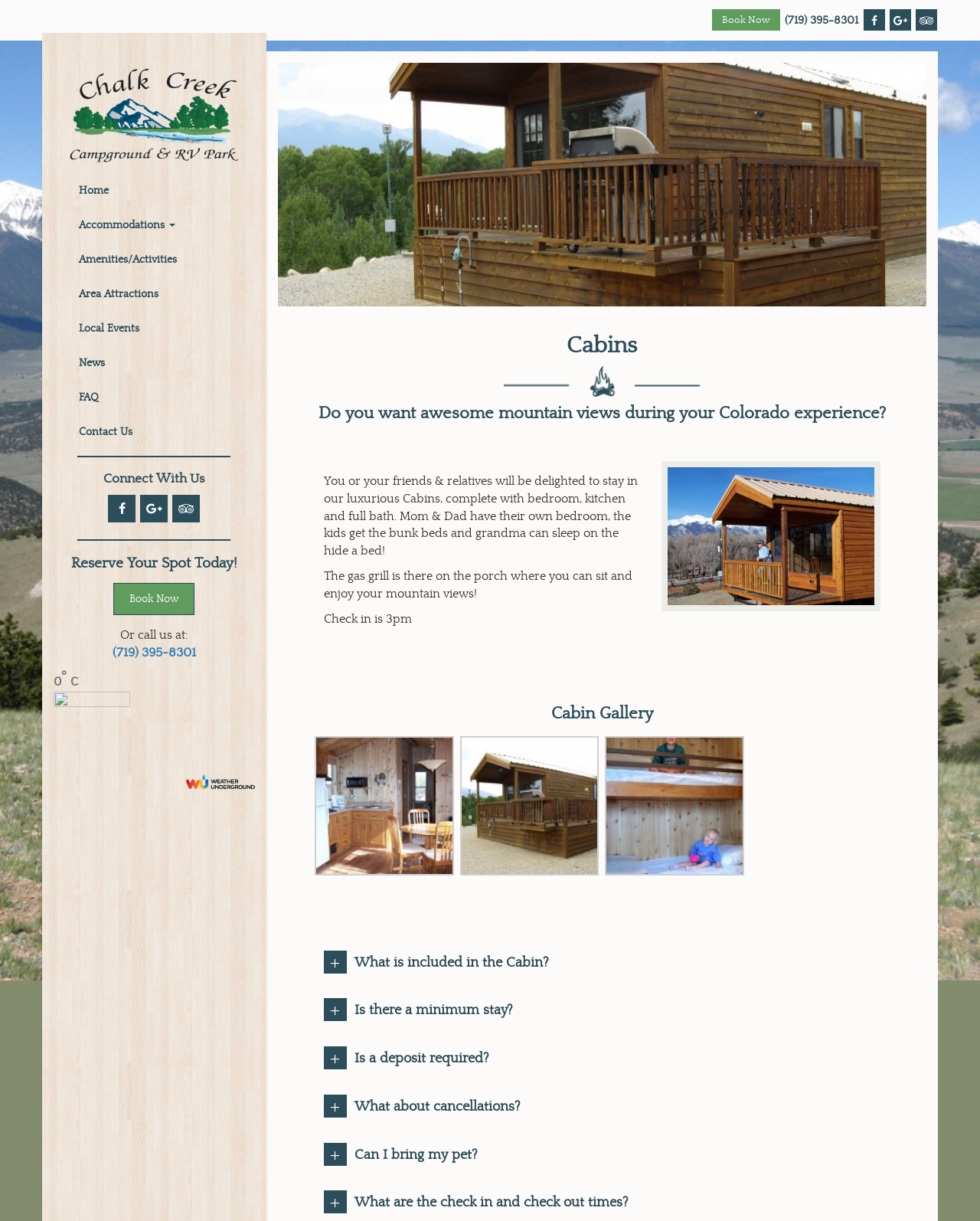Identify the bounding box coordinates for the region to click in order to carry out this instruction: "Contact us". Provide the coordinates using four float numbers between 0 and 1, formatted as [left, top, right, bottom].

[0.069, 0.338, 0.246, 0.366]